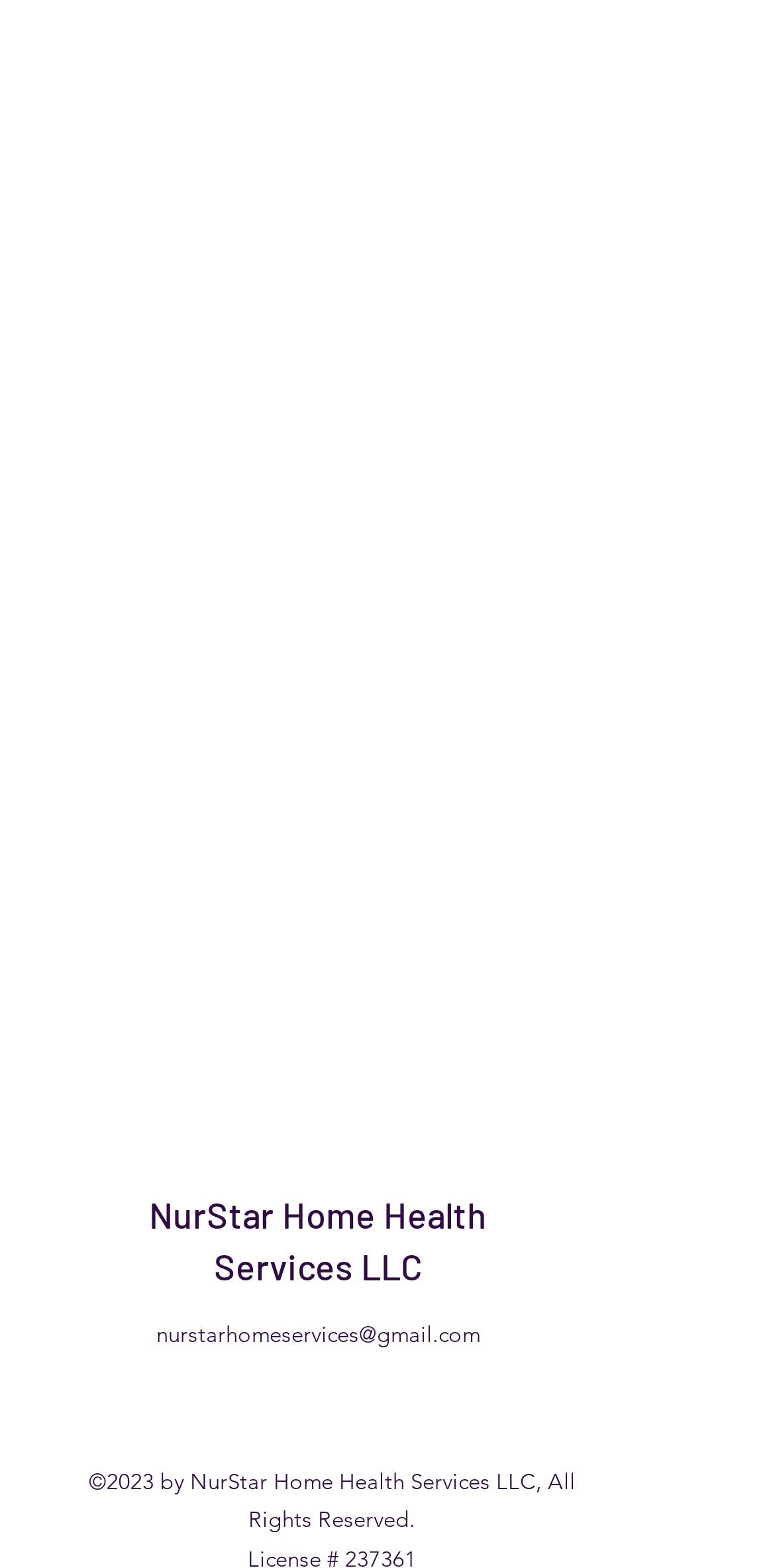What is the purpose of the webpage?
Please respond to the question with as much detail as possible.

Based on the content and structure of the webpage, it appears that the purpose of the webpage is to provide information about NurStar Home Health Services LLC, including its name, email address, social media presence, and copyright information. The webpage may serve as a landing page or a portal to access more information about the company.